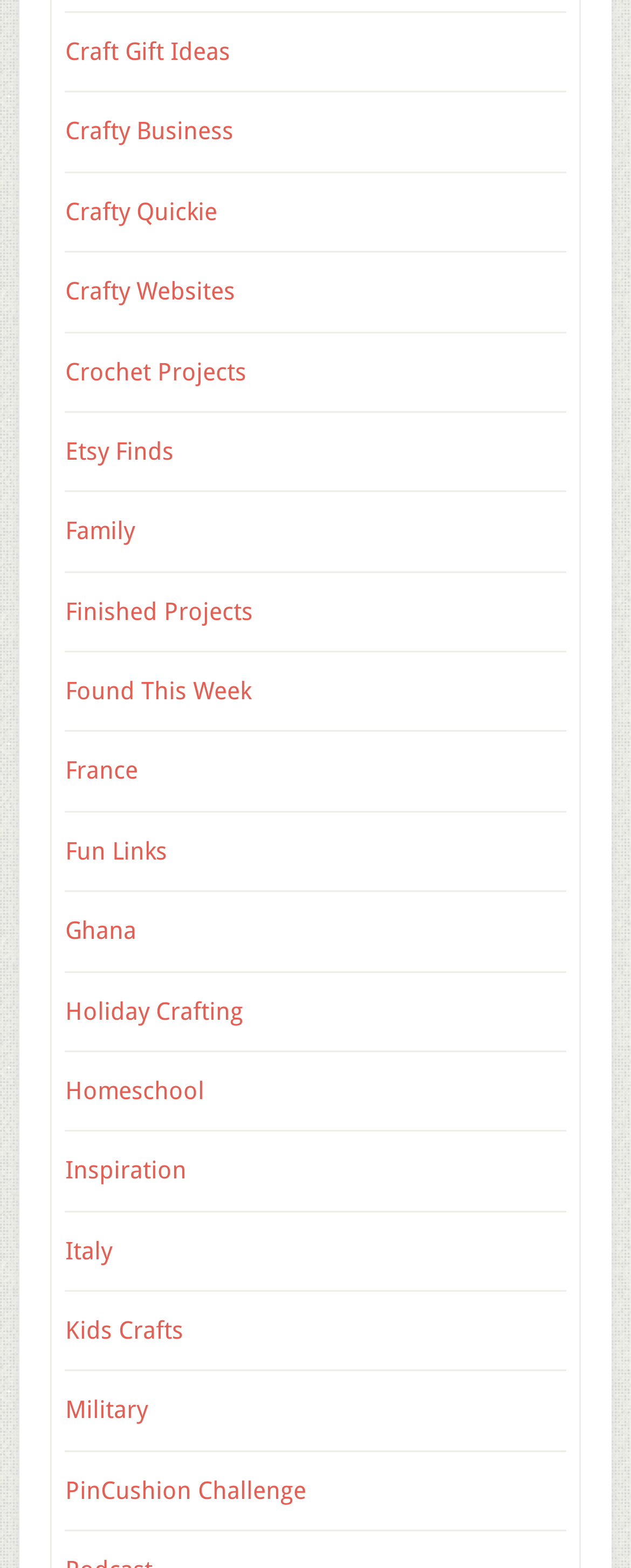Please identify the bounding box coordinates of the element that needs to be clicked to execute the following command: "Browse kids crafts". Provide the bounding box using four float numbers between 0 and 1, formatted as [left, top, right, bottom].

[0.103, 0.839, 0.29, 0.858]